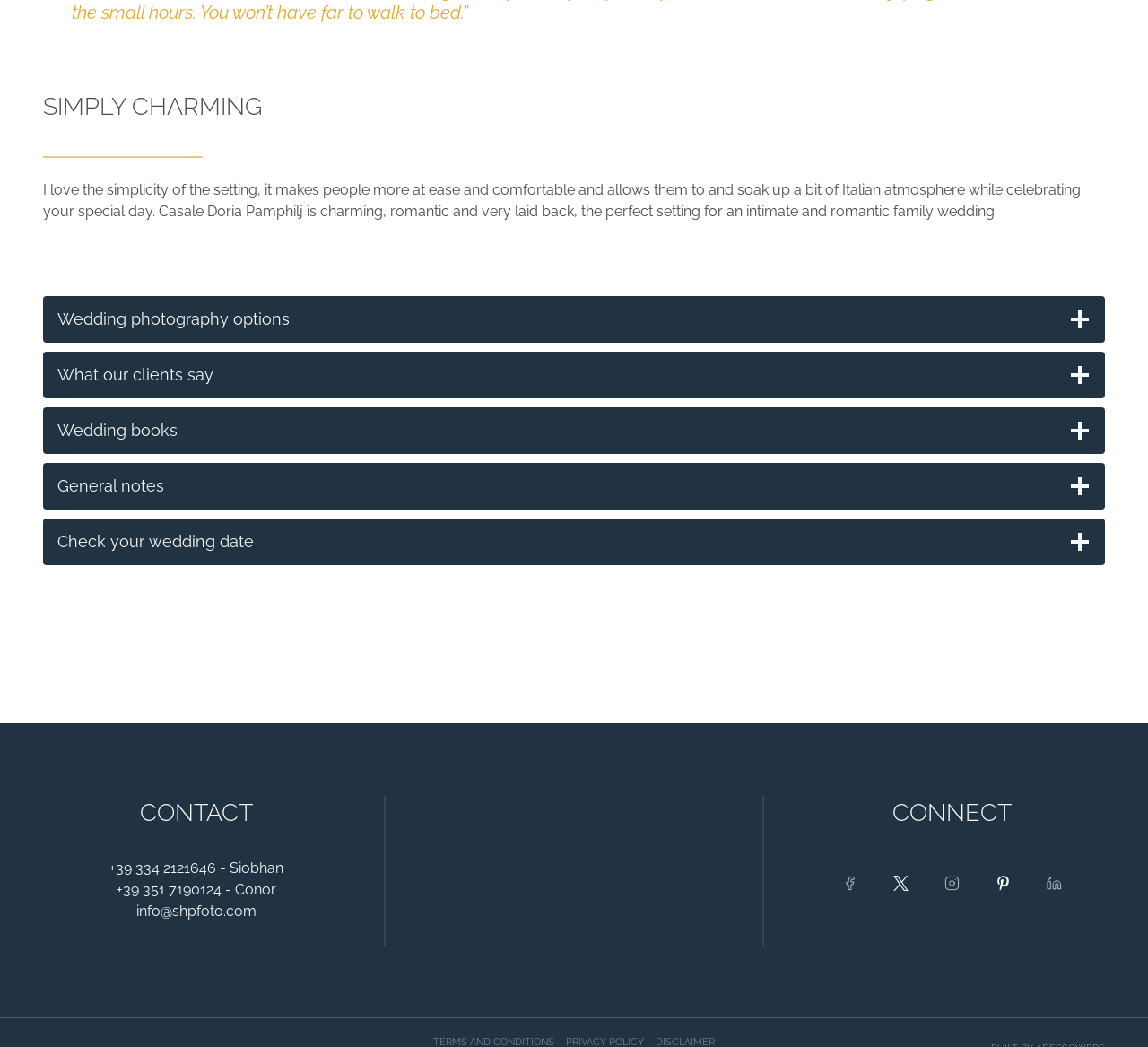Could you determine the bounding box coordinates of the clickable element to complete the instruction: "Call +39 334 2121646"? Provide the coordinates as four float numbers between 0 and 1, i.e., [left, top, right, bottom].

[0.095, 0.821, 0.188, 0.837]